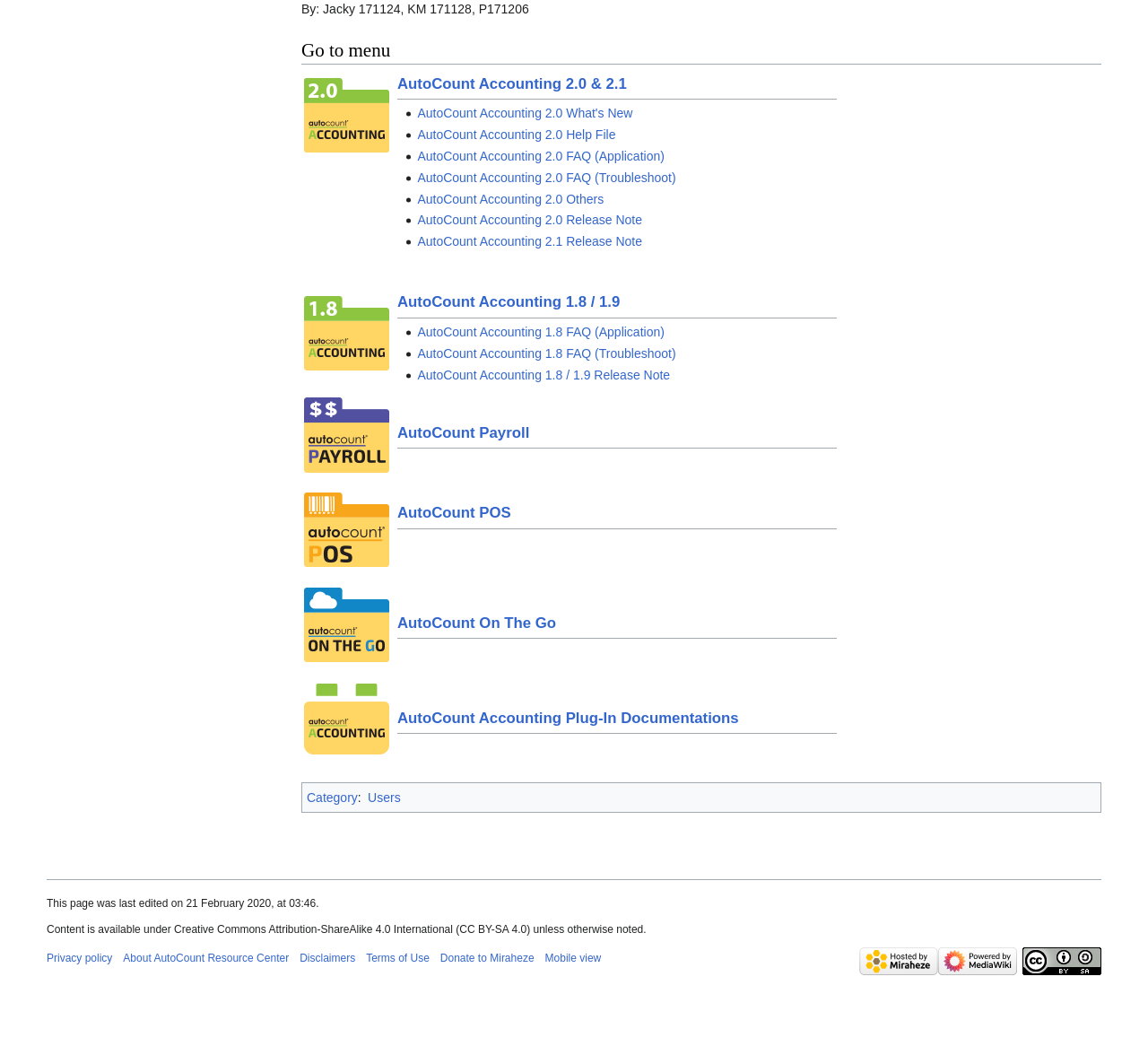Determine the bounding box coordinates of the clickable element to complete this instruction: "Read Privacy policy". Provide the coordinates in the format of four float numbers between 0 and 1, [left, top, right, bottom].

[0.041, 0.903, 0.098, 0.915]